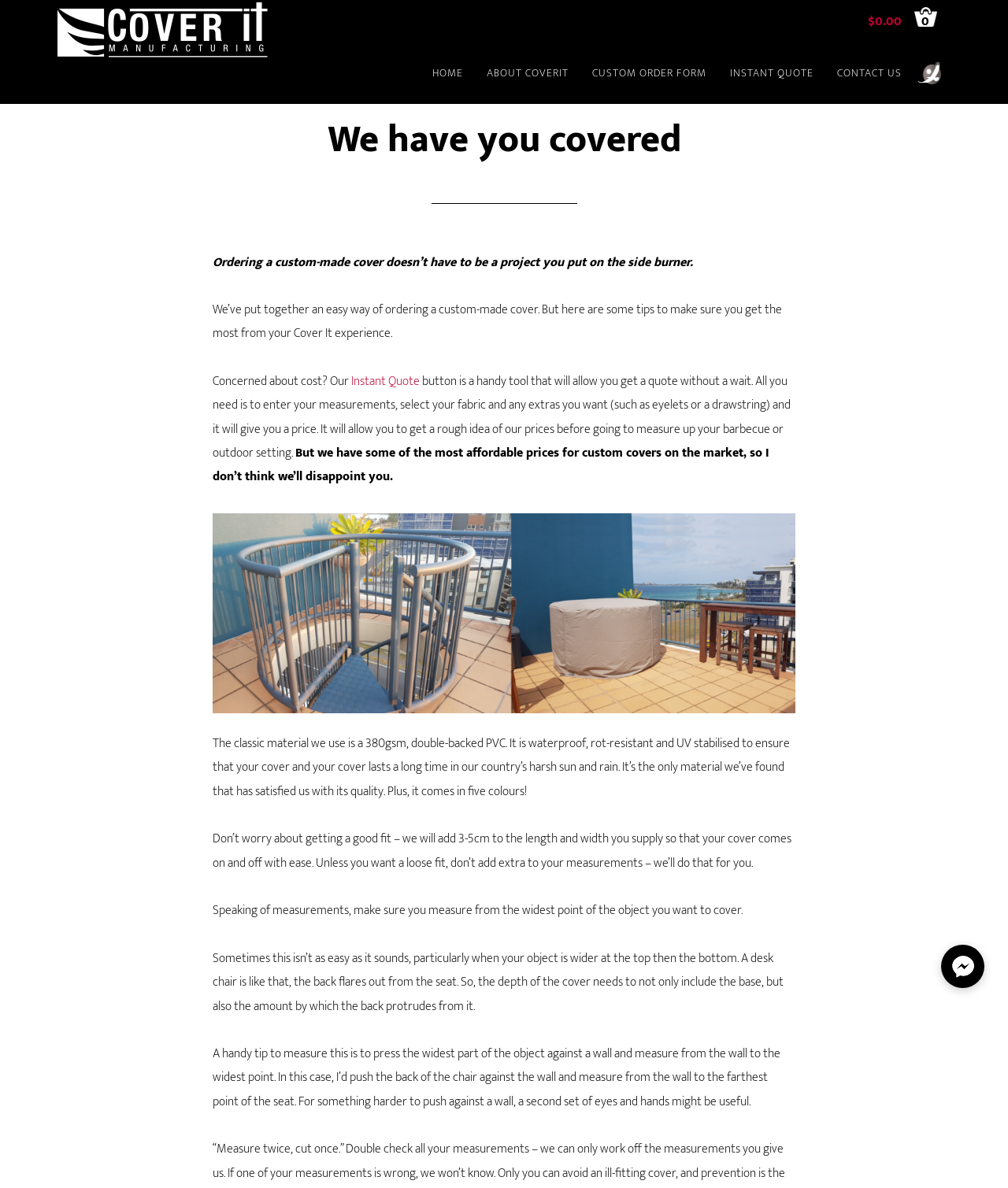Locate the UI element described by $0.00 and provide its bounding box coordinates. Use the format (top-left x, top-left y, bottom-right x, bottom-right y) with all values as floating point numbers between 0 and 1.

[0.861, 0.009, 0.907, 0.027]